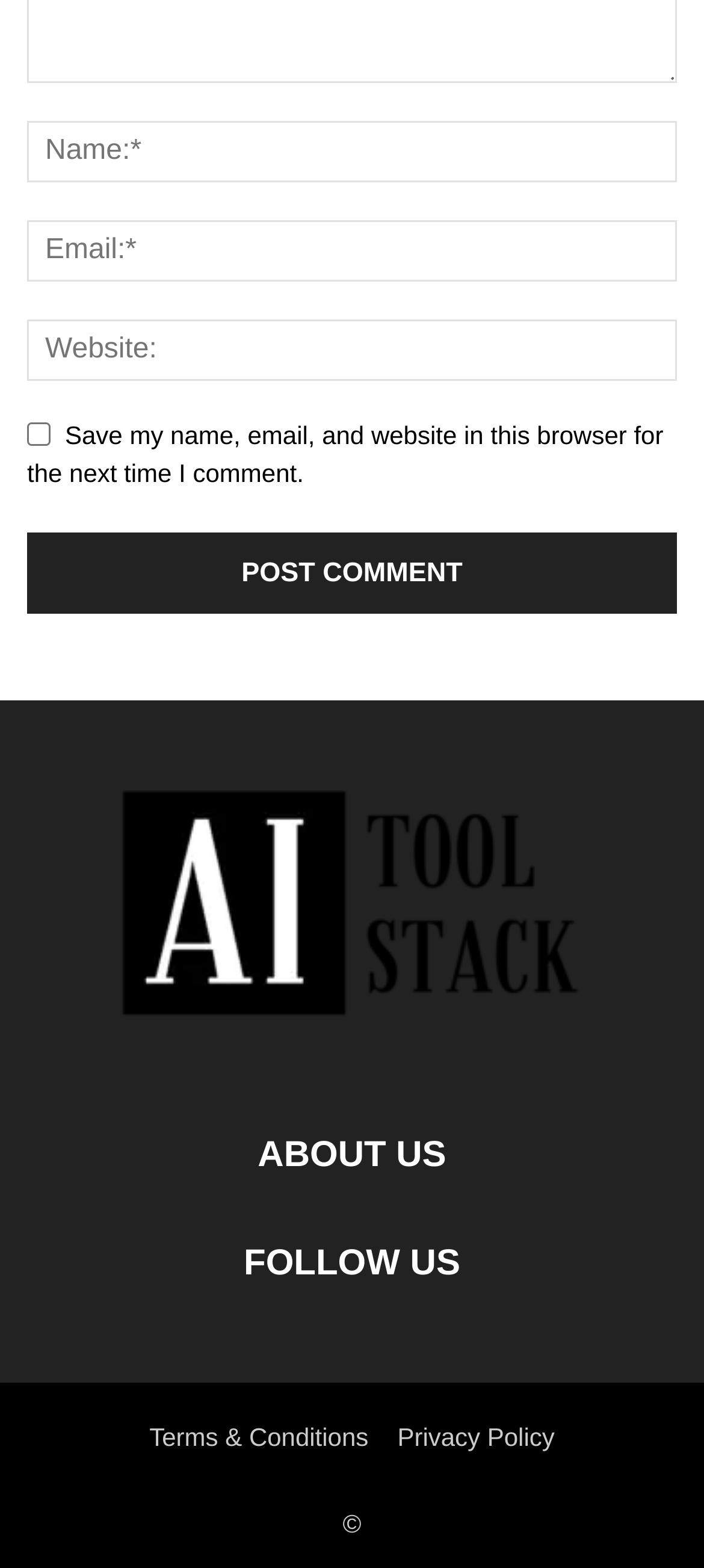How many links are in the footer?
Carefully analyze the image and provide a detailed answer to the question.

The footer section of the webpage contains three links: 'Terms & Conditions', 'Privacy Policy', and the logo link. These links are likely used to provide additional information or resources to users.